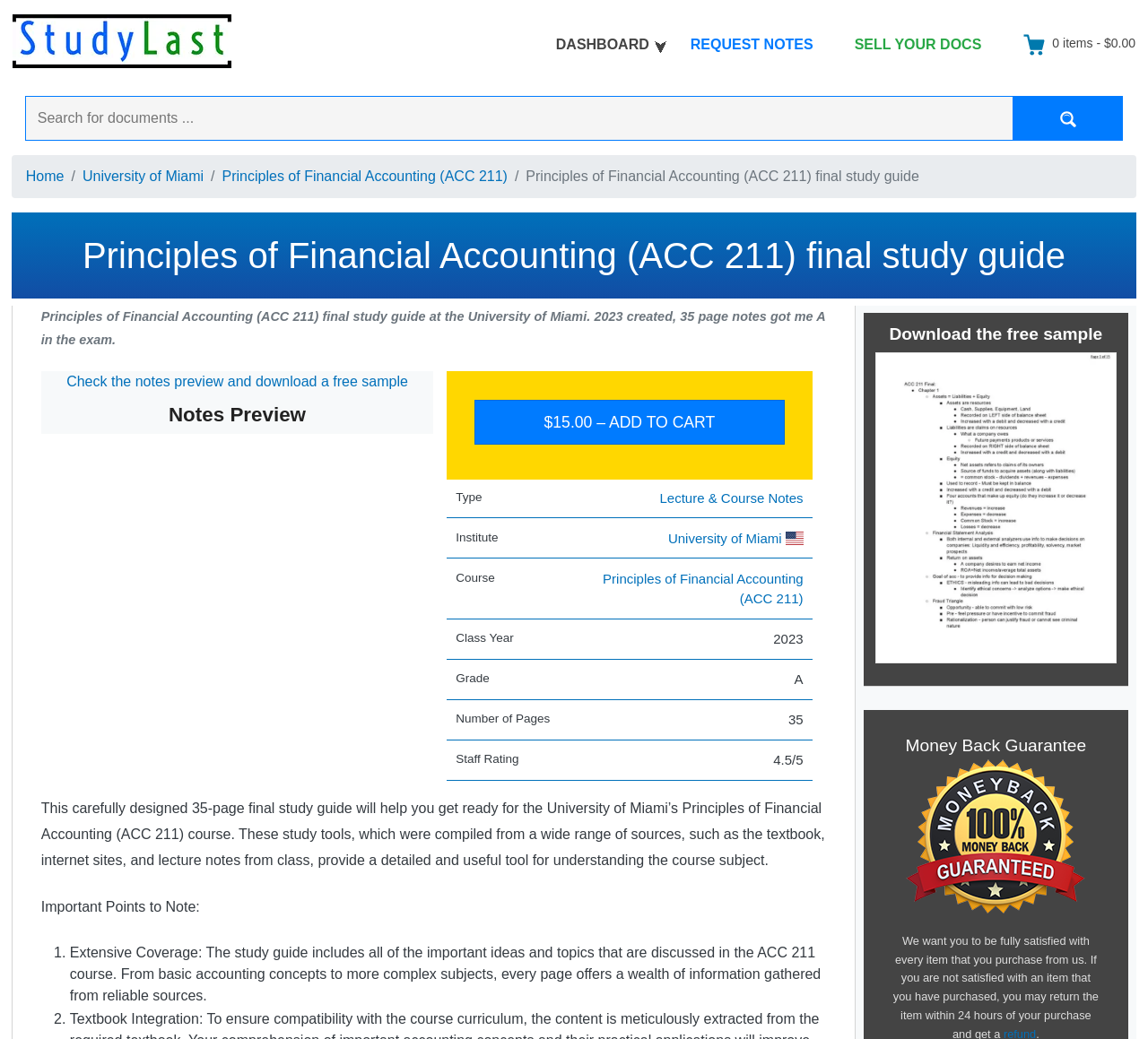Please find the top heading of the webpage and generate its text.

Principles of Financial Accounting (ACC 211) final study guide